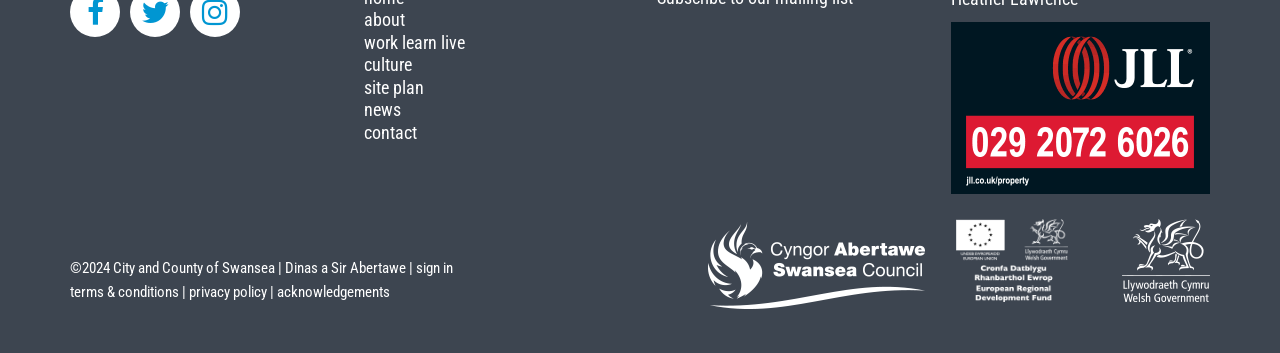Determine the bounding box coordinates of the region I should click to achieve the following instruction: "read news". Ensure the bounding box coordinates are four float numbers between 0 and 1, i.e., [left, top, right, bottom].

[0.284, 0.281, 0.487, 0.344]